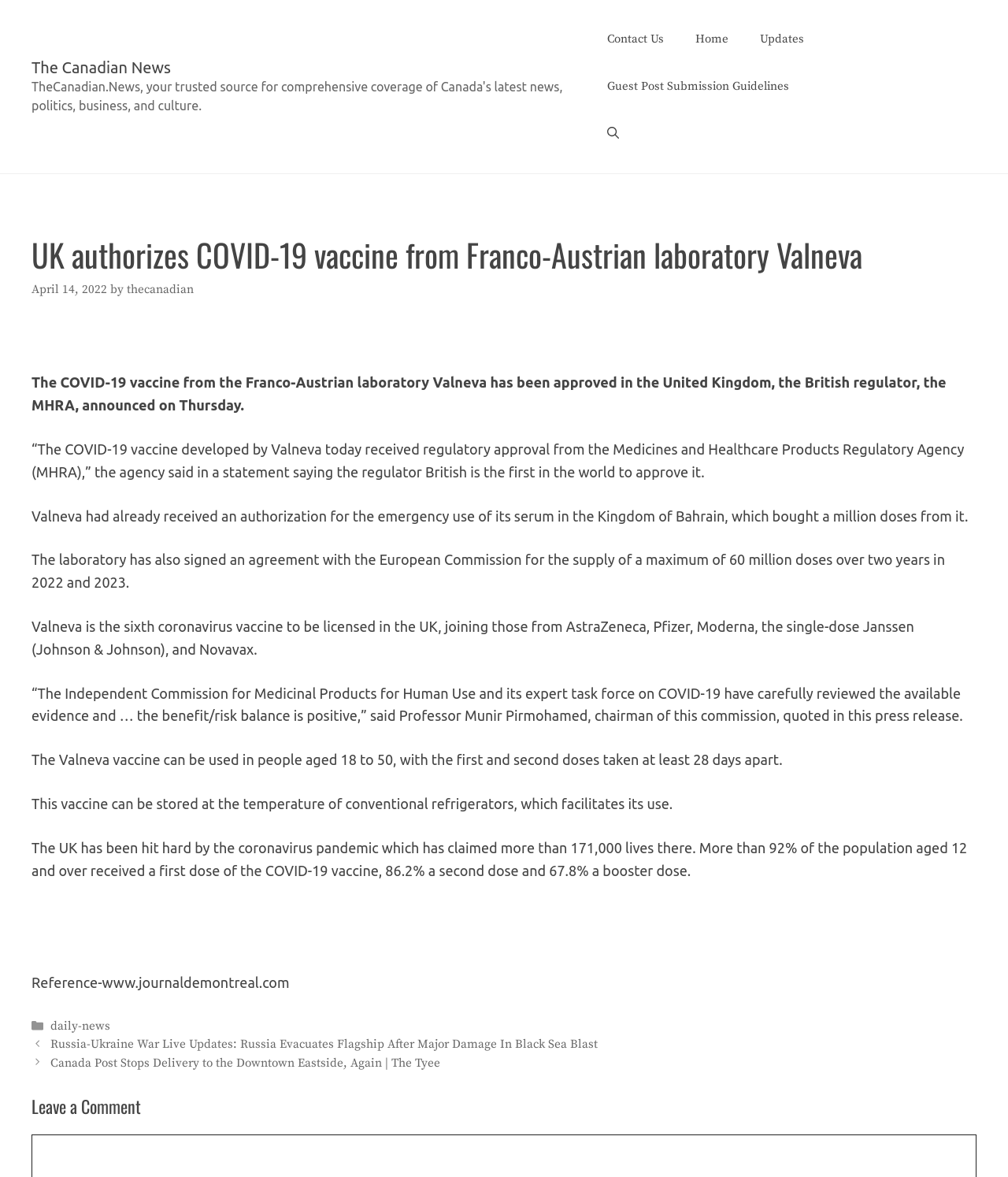Please specify the bounding box coordinates of the element that should be clicked to execute the given instruction: 'View the 'Guest Post Submission Guidelines''. Ensure the coordinates are four float numbers between 0 and 1, expressed as [left, top, right, bottom].

[0.586, 0.054, 0.798, 0.094]